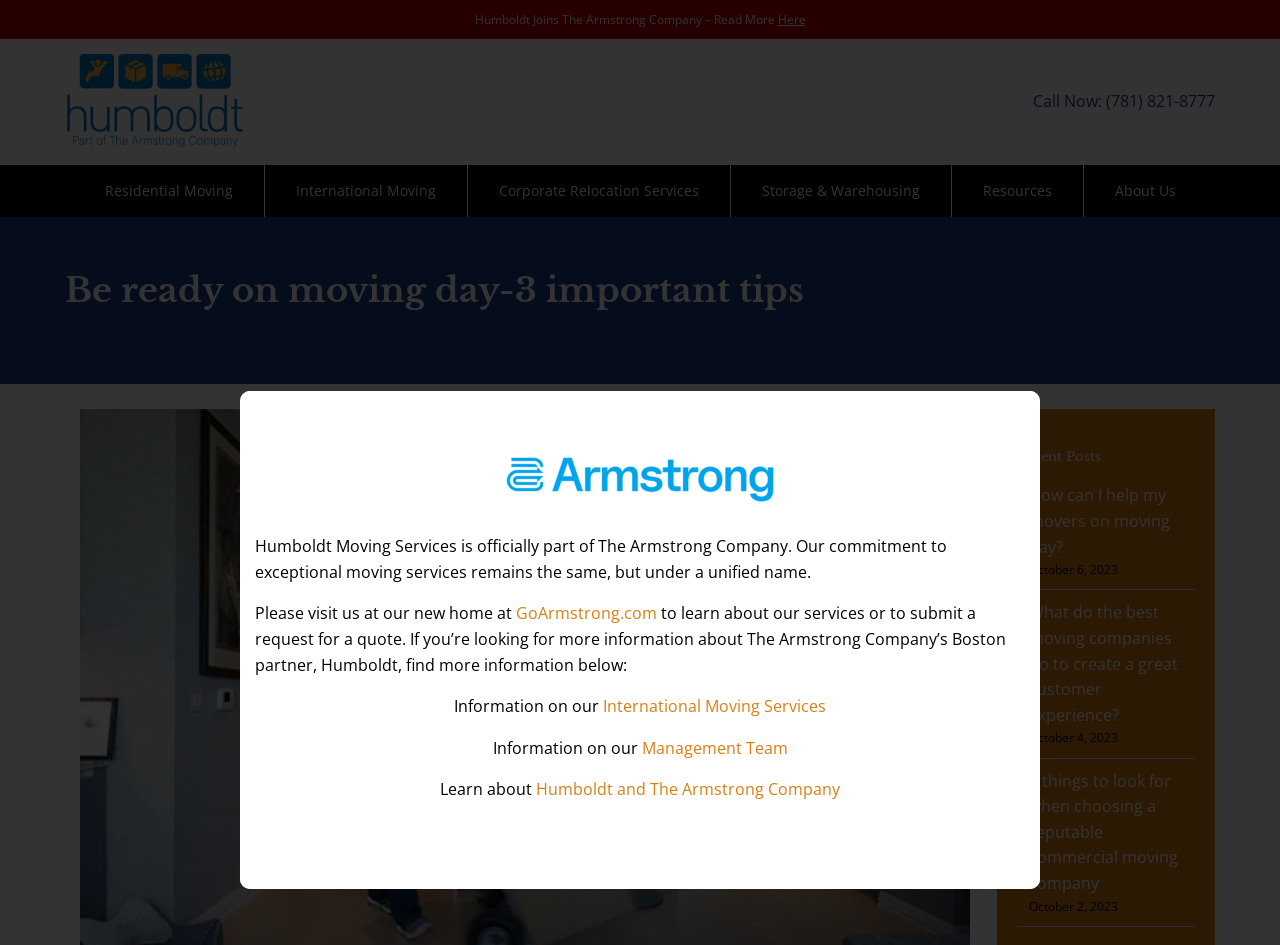Determine the bounding box coordinates of the area to click in order to meet this instruction: "Navigate to 'Residential Moving'".

[0.057, 0.174, 0.206, 0.229]